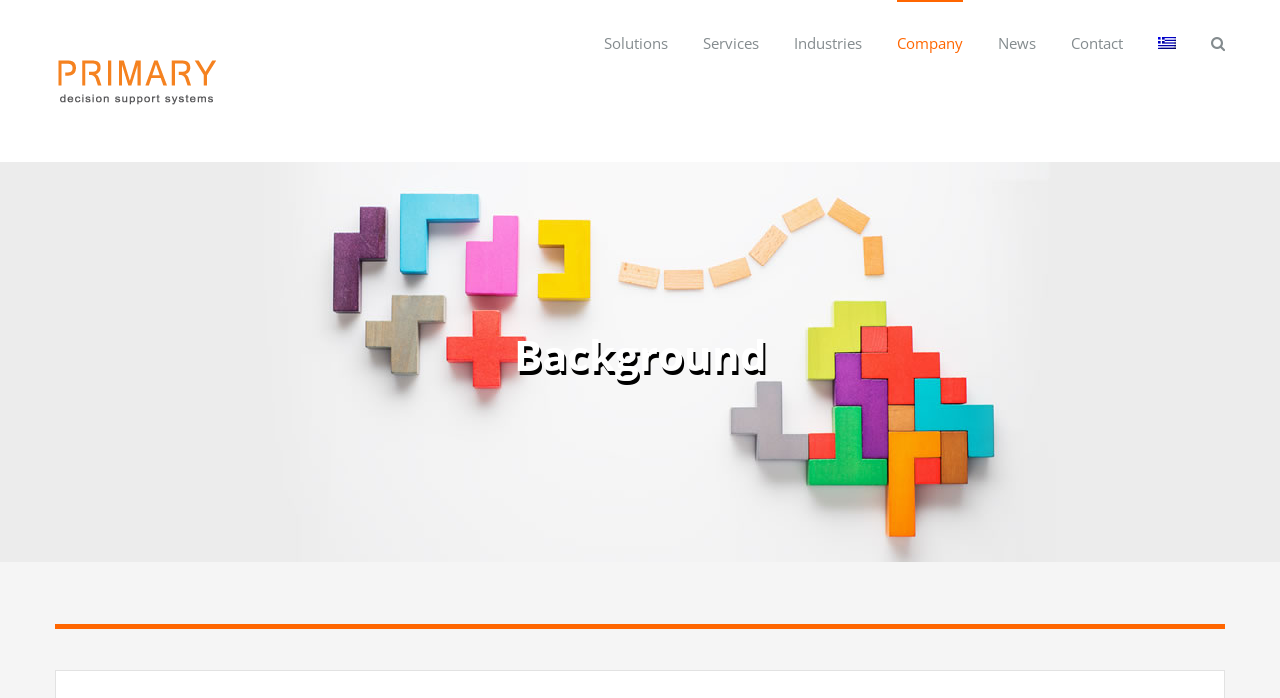Identify the bounding box coordinates of the section that should be clicked to achieve the task described: "Go to Solutions".

[0.472, 0.0, 0.522, 0.12]